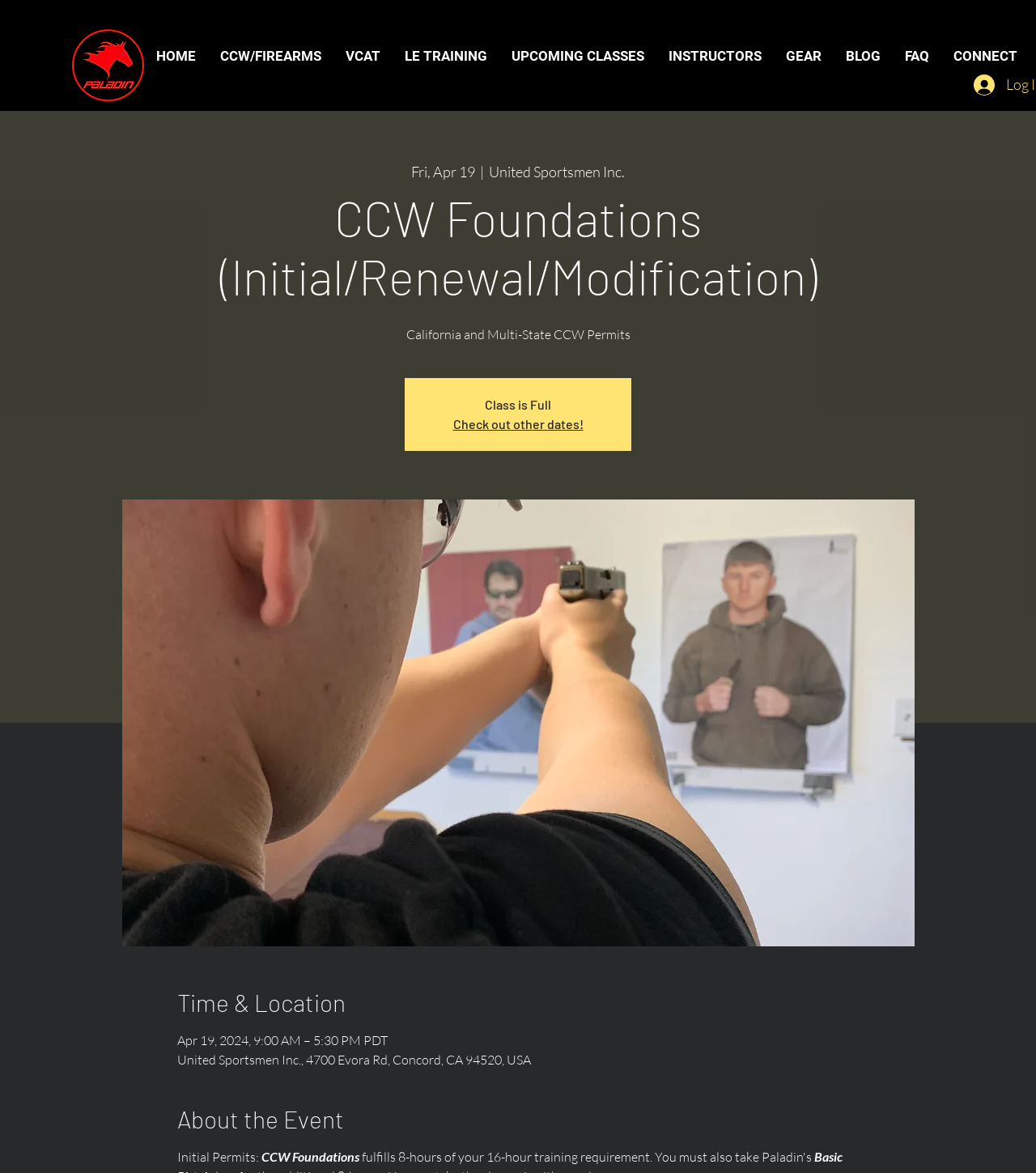Show the bounding box coordinates for the element that needs to be clicked to execute the following instruction: "Go to HOME page". Provide the coordinates in the form of four float numbers between 0 and 1, i.e., [left, top, right, bottom].

[0.139, 0.038, 0.201, 0.058]